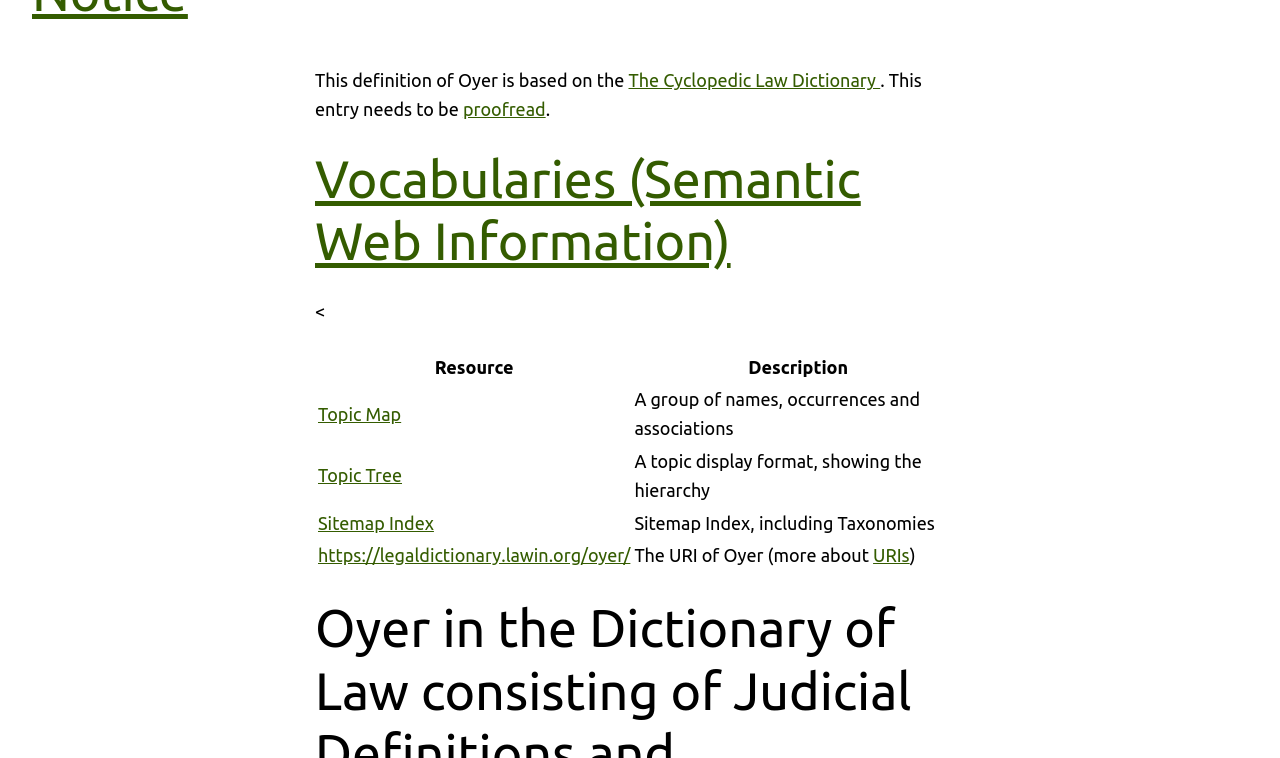Please identify the bounding box coordinates of the clickable element to fulfill the following instruction: "View Topic Map". The coordinates should be four float numbers between 0 and 1, i.e., [left, top, right, bottom].

[0.248, 0.533, 0.313, 0.559]